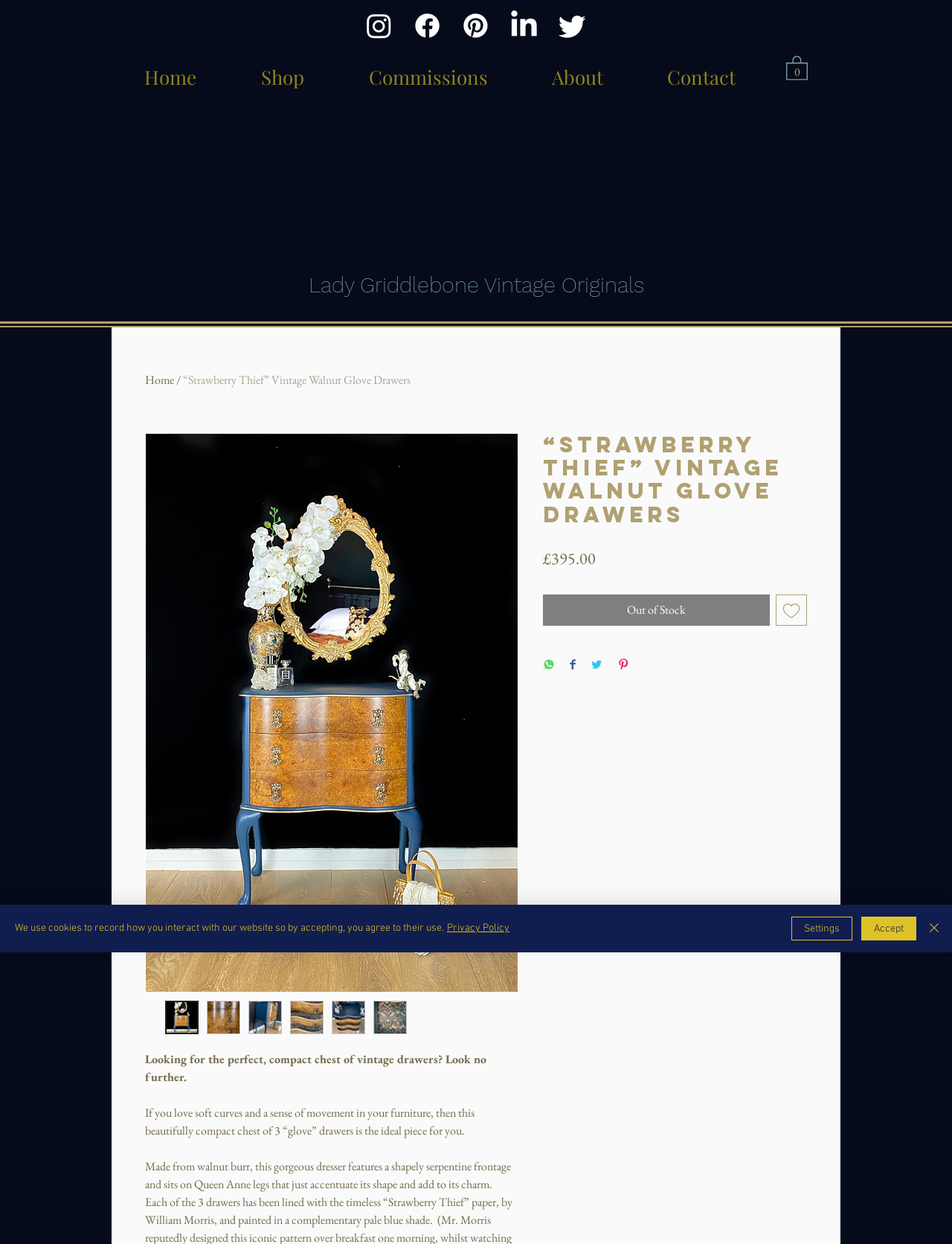Please extract the title of the webpage.

“Strawberry Thief” Vintage Walnut Glove Drawers